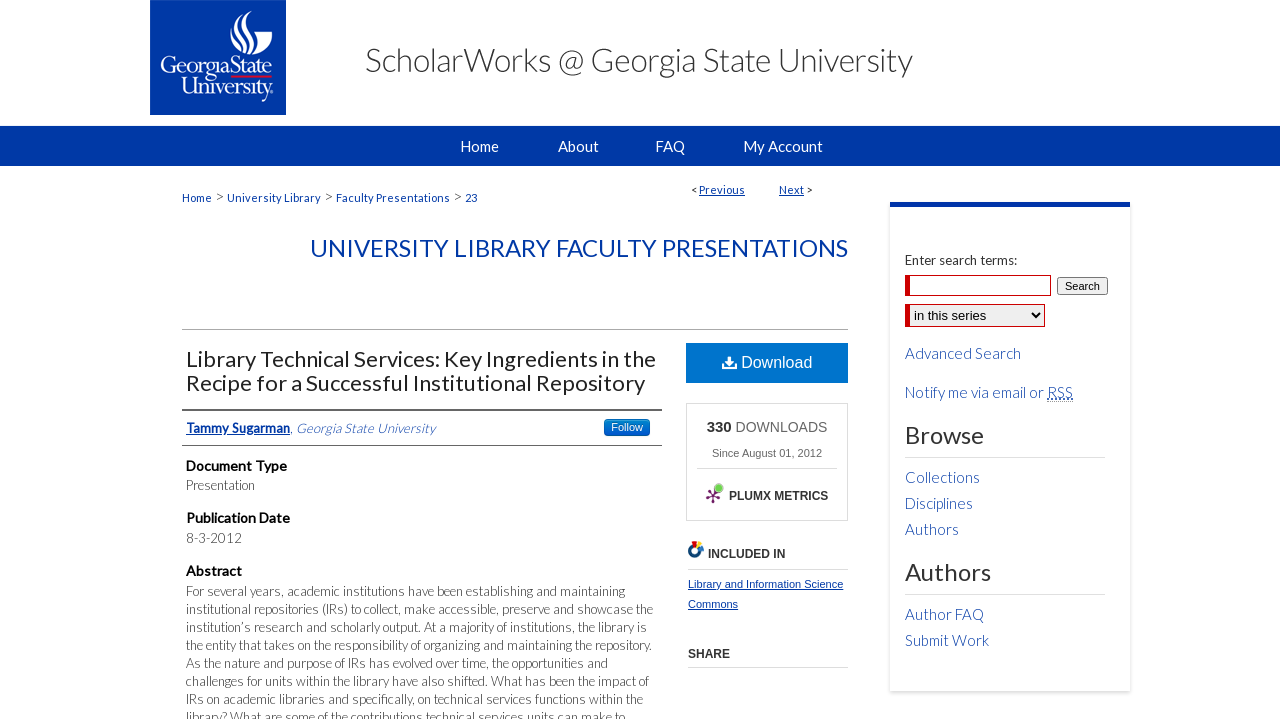How many downloads has the presentation had?
Give a detailed response to the question by analyzing the screenshot.

The number of downloads of the presentation can be found in the static text element with the text '330' which is located next to the 'DOWNLOADS' label.